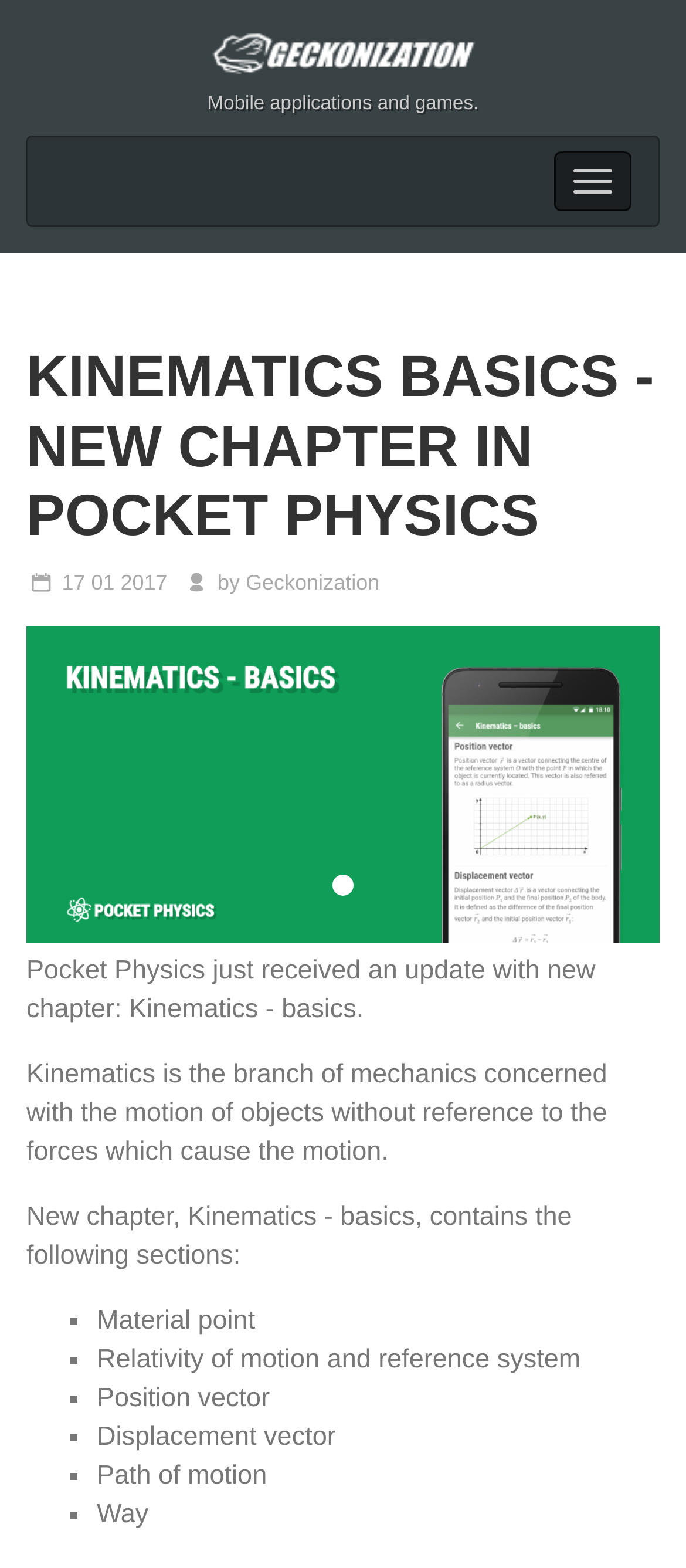Based on the element description: "alt="The Project"", identify the UI element and provide its bounding box coordinates. Use four float numbers between 0 and 1, [left, top, right, bottom].

[0.038, 0.015, 0.962, 0.054]